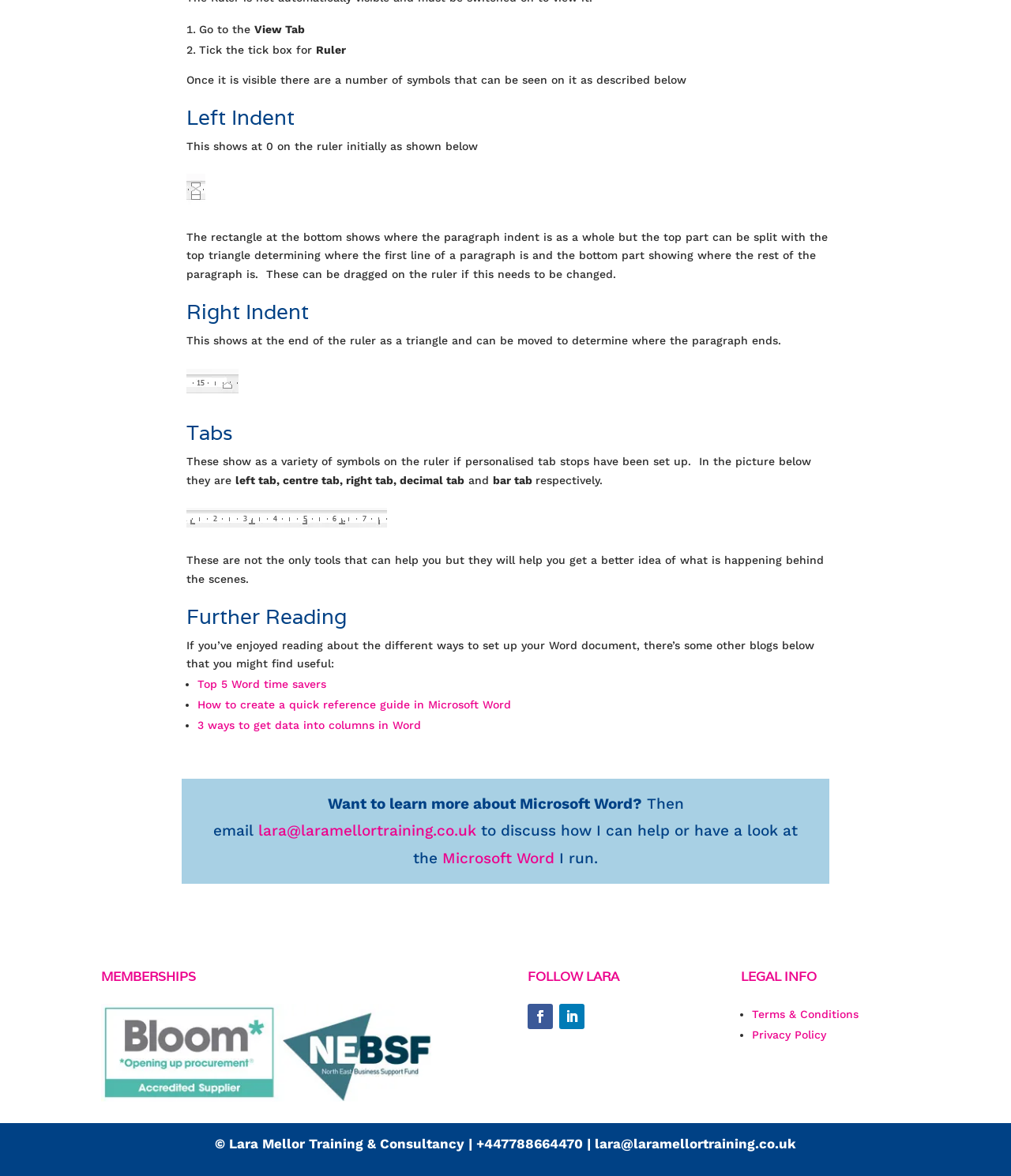What is the purpose of the 'View Tab'?
Use the screenshot to answer the question with a single word or phrase.

To go to the view tab